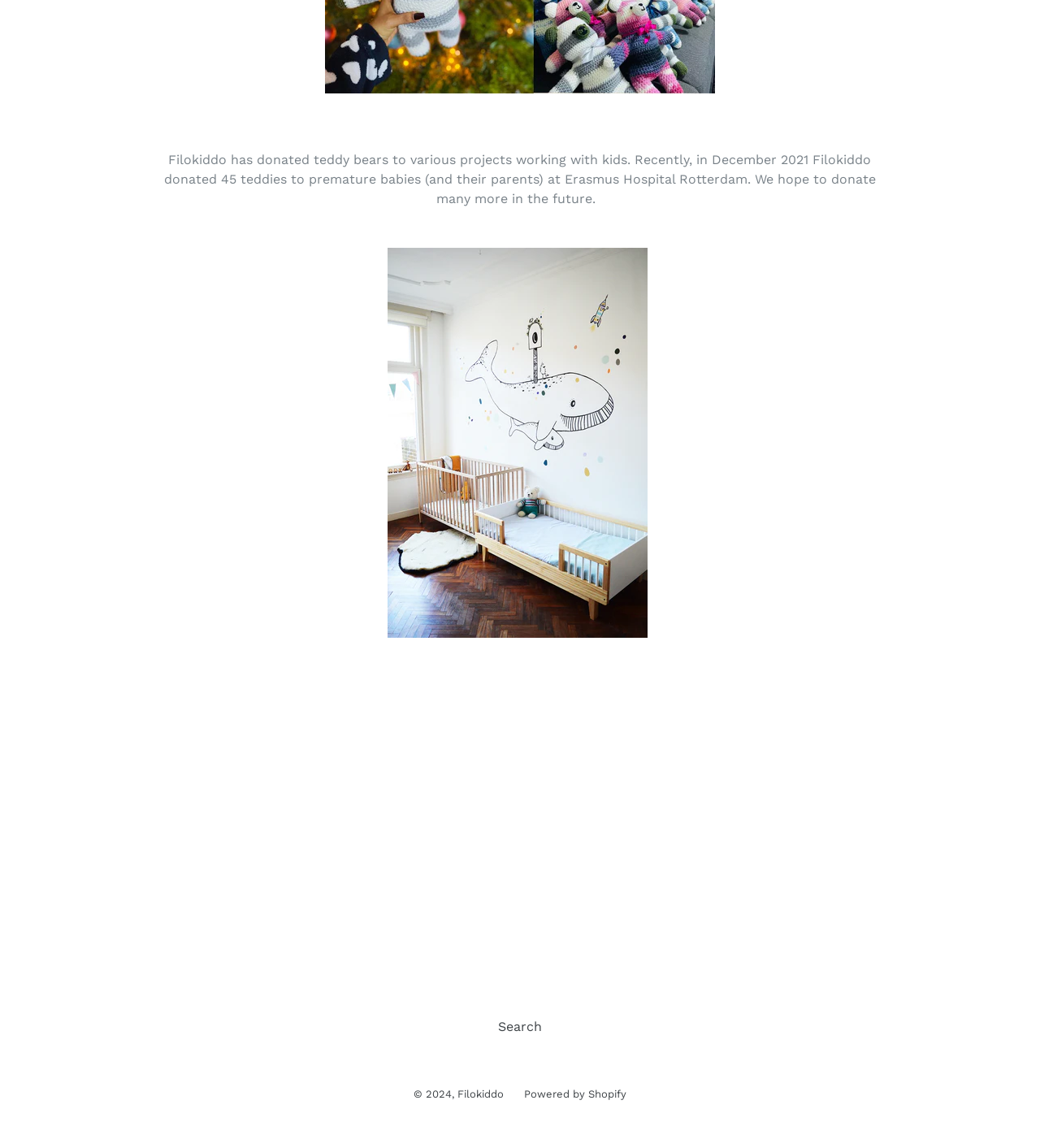Give a one-word or one-phrase response to the question:
What is the subject of the wall painting shown on the website?

Filokiddo